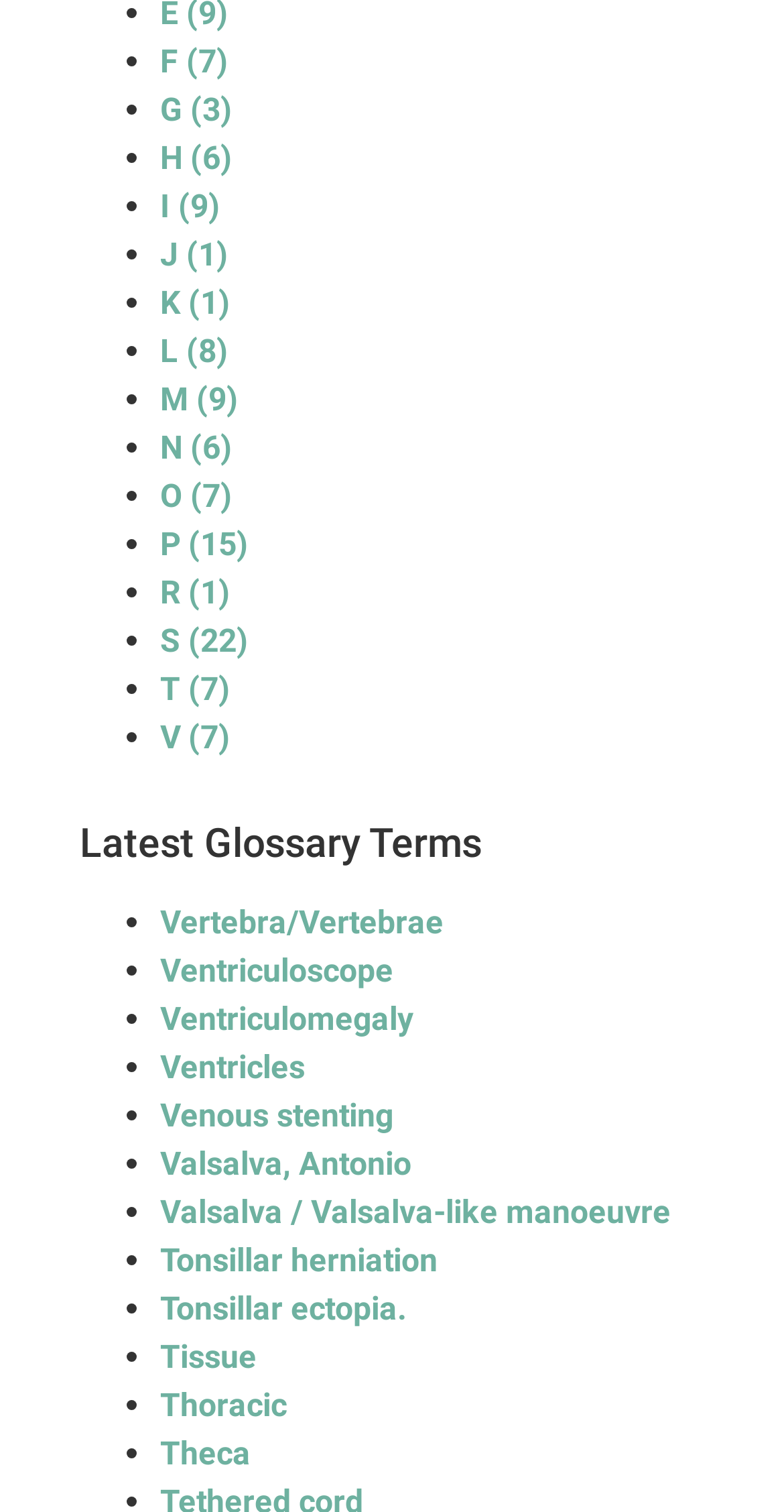What is the first glossary term?
Answer the question with a single word or phrase derived from the image.

F (7)